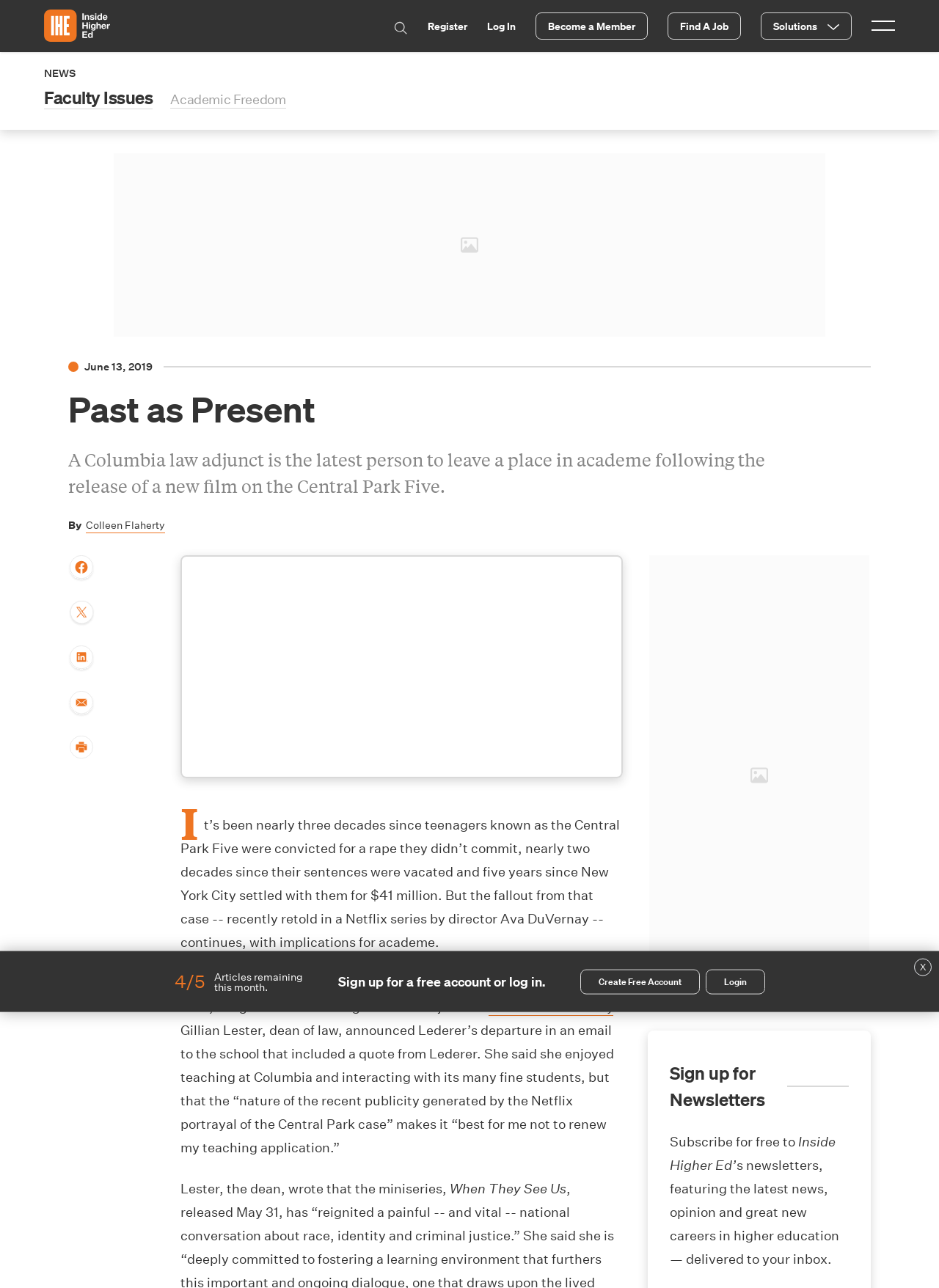Locate the bounding box coordinates of the area that needs to be clicked to fulfill the following instruction: "Send an email to insea@post.cz". The coordinates should be in the format of four float numbers between 0 and 1, namely [left, top, right, bottom].

None